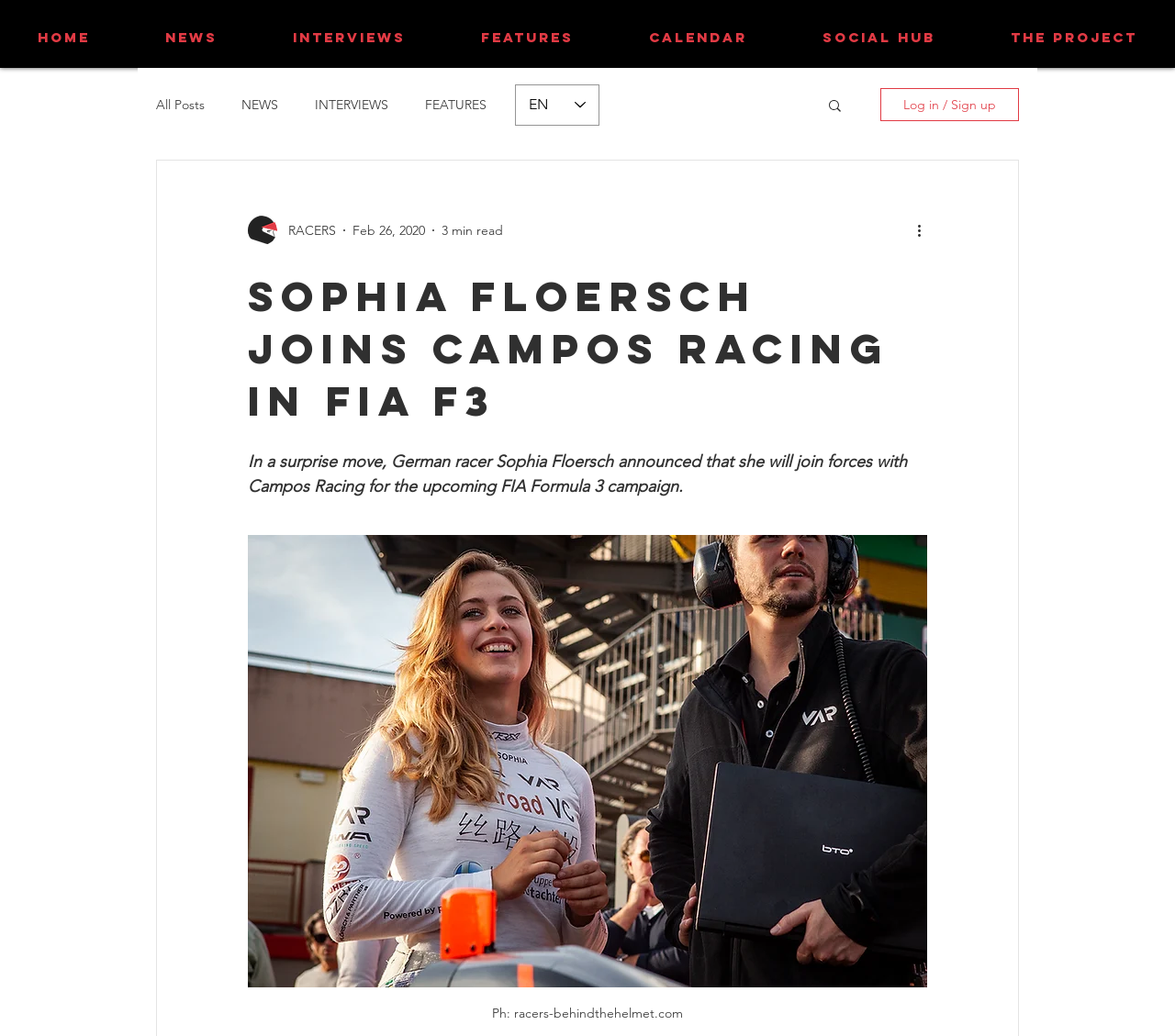Locate the bounding box of the UI element defined by this description: "NEWS". The coordinates should be given as four float numbers between 0 and 1, formatted as [left, top, right, bottom].

[0.205, 0.093, 0.237, 0.109]